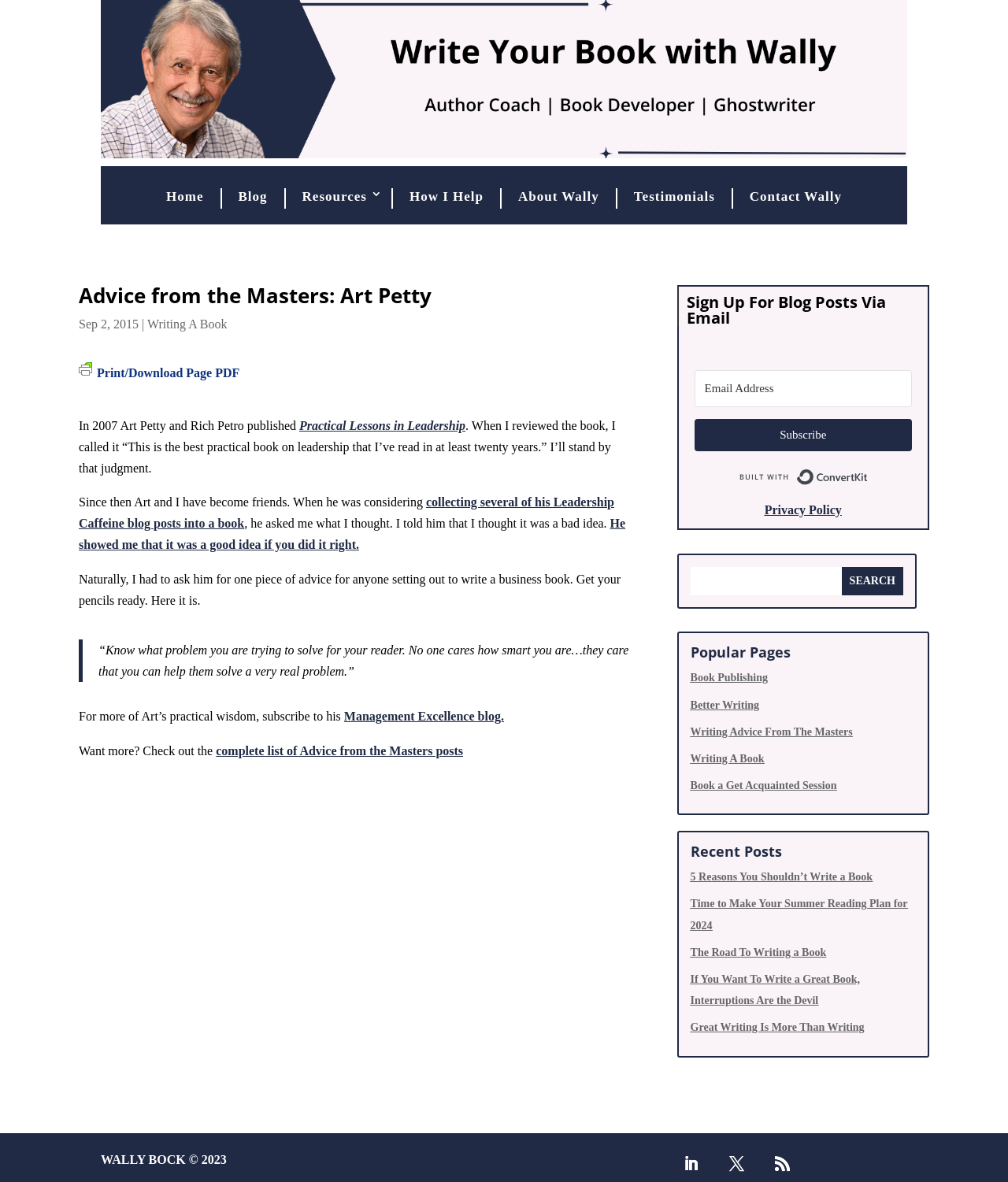Please determine the bounding box coordinates of the clickable area required to carry out the following instruction: "Read the 'Practical Lessons in Leadership' book review". The coordinates must be four float numbers between 0 and 1, represented as [left, top, right, bottom].

[0.297, 0.354, 0.462, 0.365]